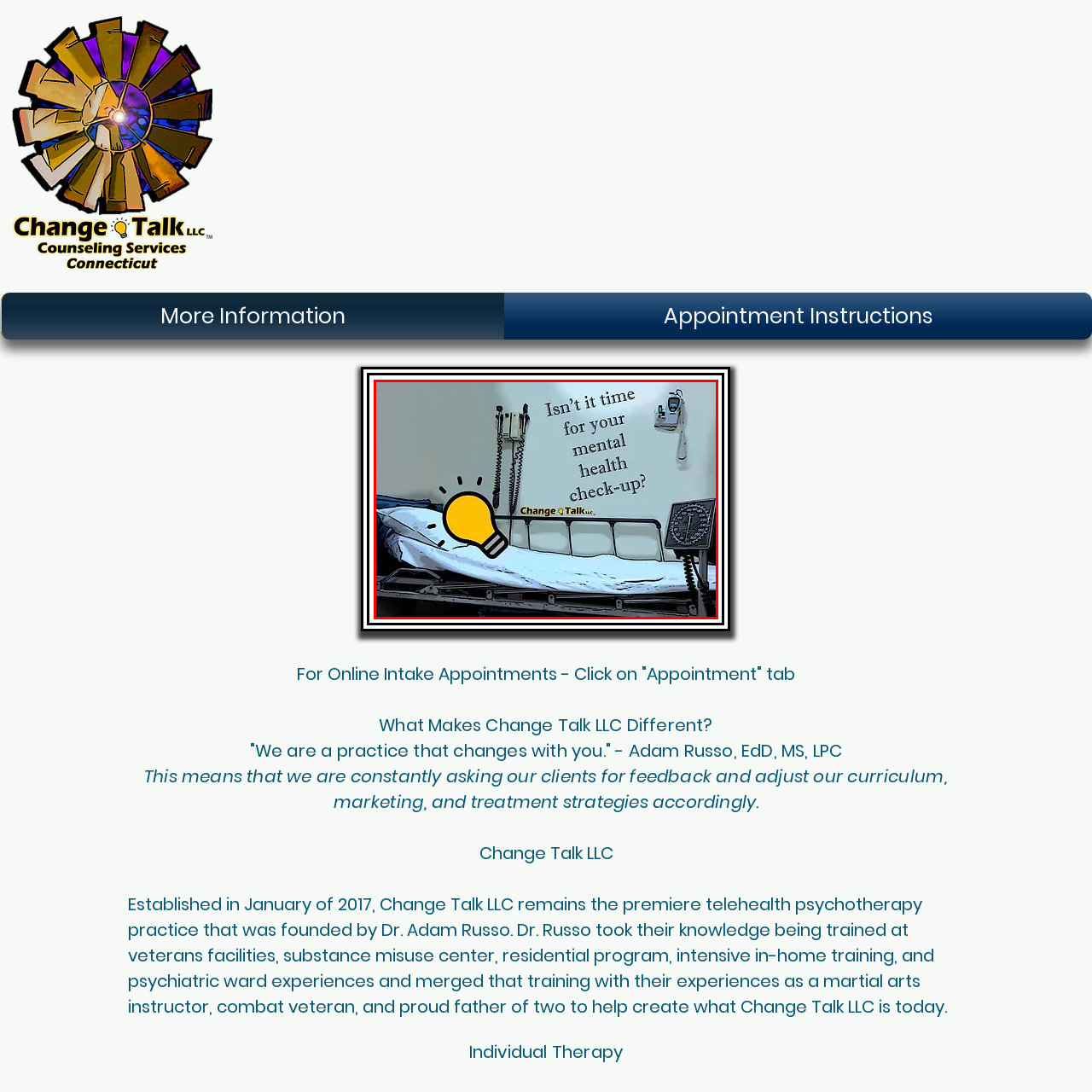What is the theme of the advertisement?
Pay attention to the section of the image highlighted by the red bounding box and provide a comprehensive answer to the question.

The background text poses a reflective question: 'Isn’t it time for your mental health check-up?' and the graphic image of a yellow light bulb with a playful design emphasizes the theme of awareness and advocacy for mental health.